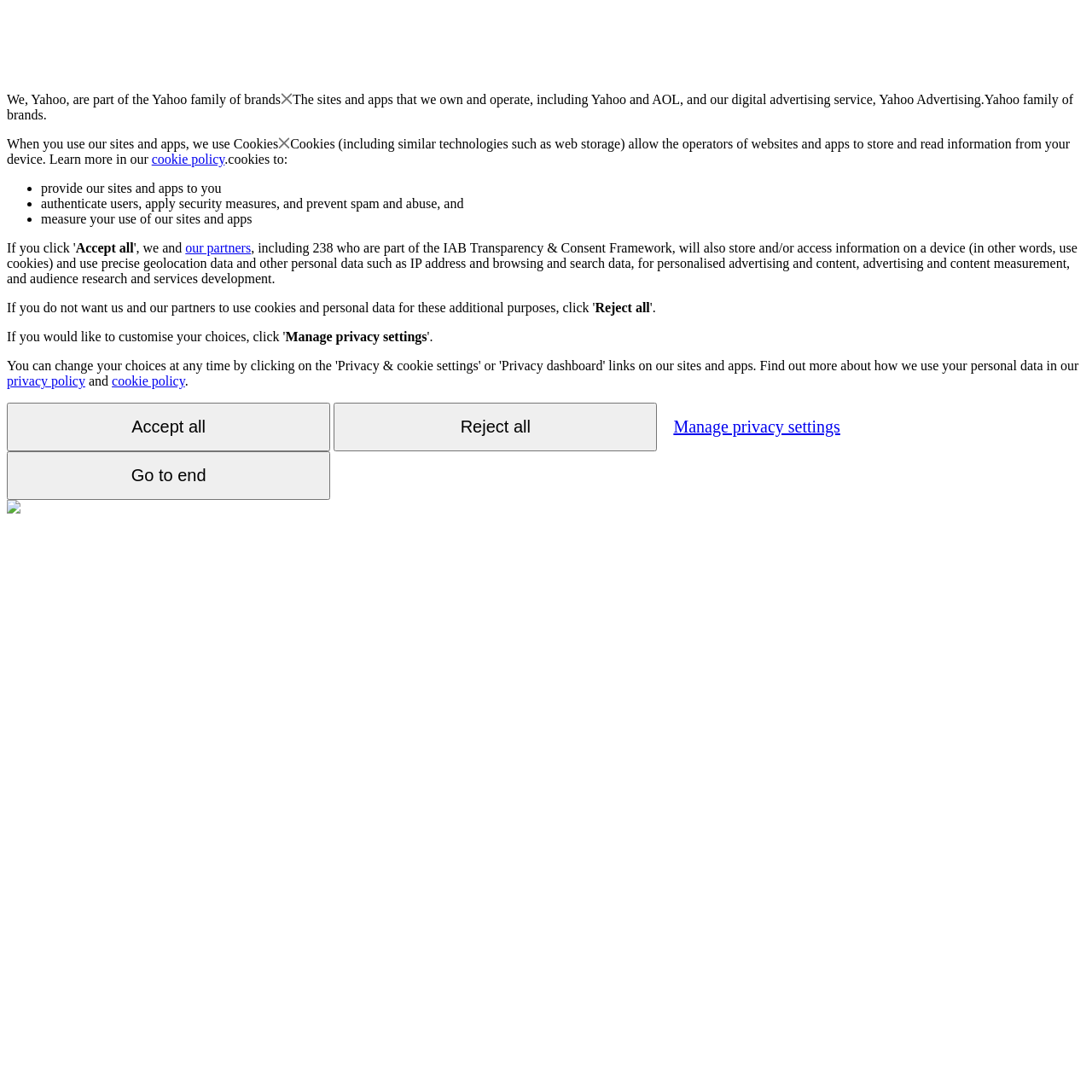Answer the following in one word or a short phrase: 
What can users do with their privacy settings?

Manage